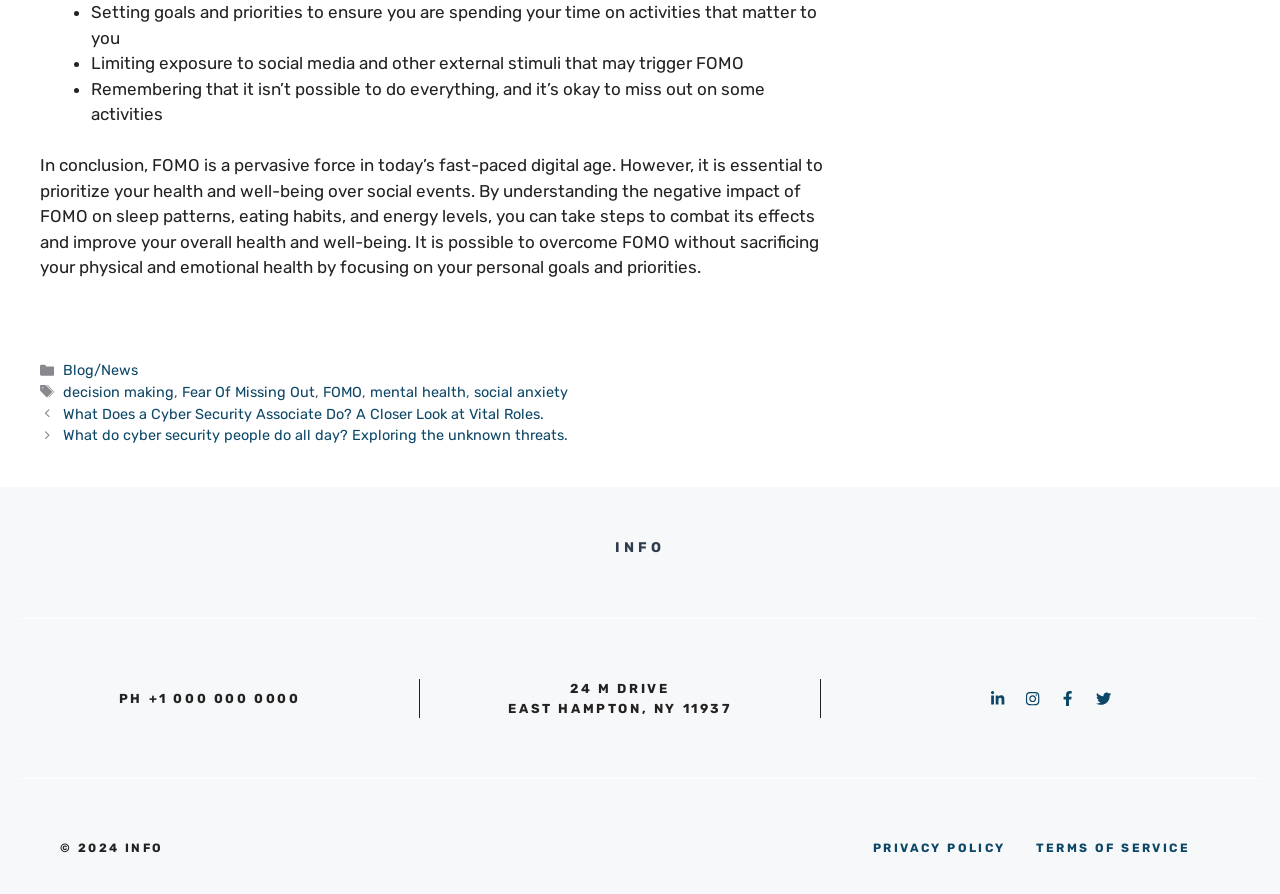Give a one-word or one-phrase response to the question: 
What is the main topic of the article?

FOMO